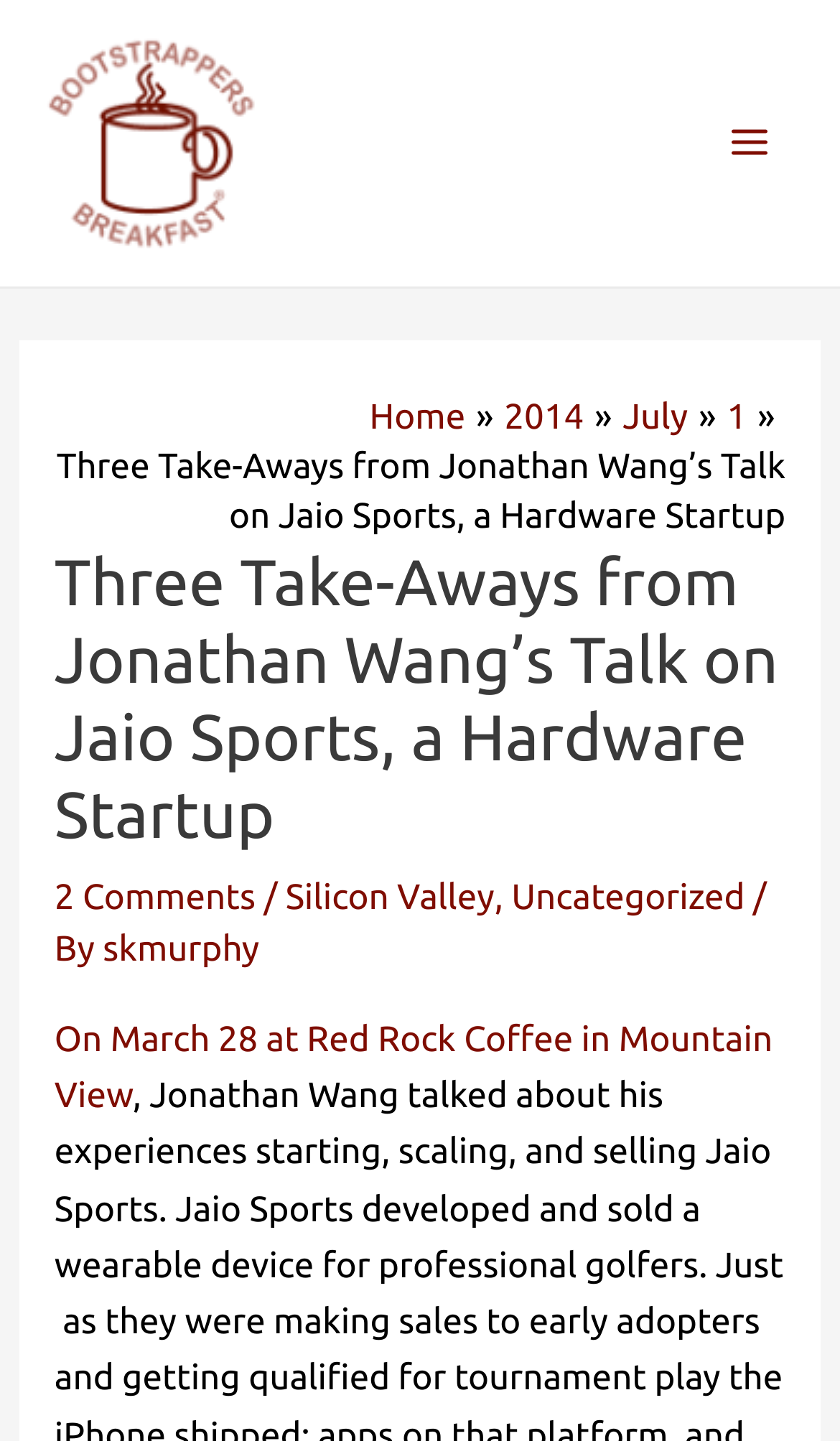Who wrote this post?
Using the image as a reference, answer the question in detail.

I found the author of the post by looking at the link element with the text 'skmurphy'. This link element is located below the main heading of the webpage, which suggests that it is the author of the post.